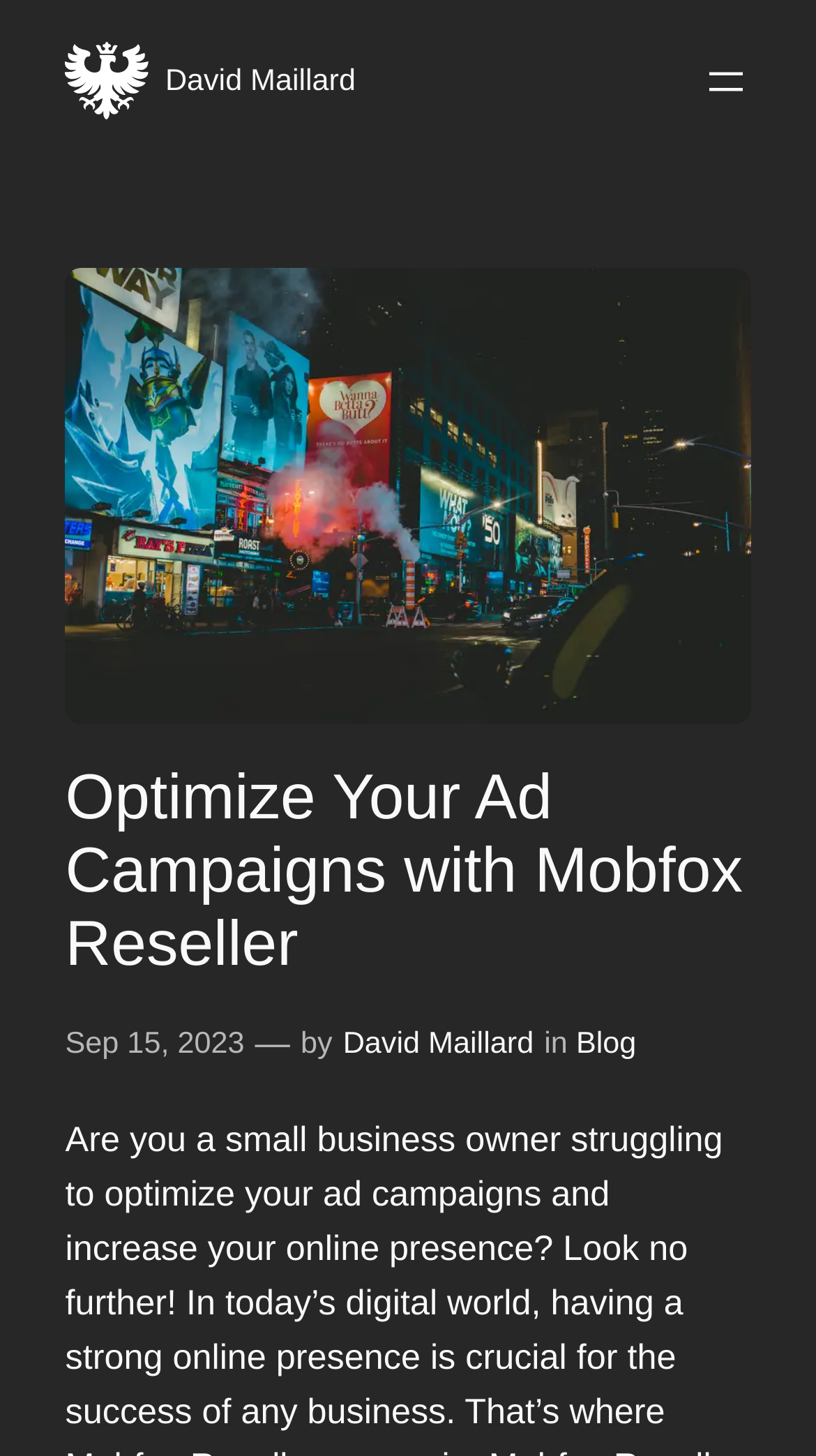Highlight the bounding box of the UI element that corresponds to this description: "Birth Pro Mastery".

None